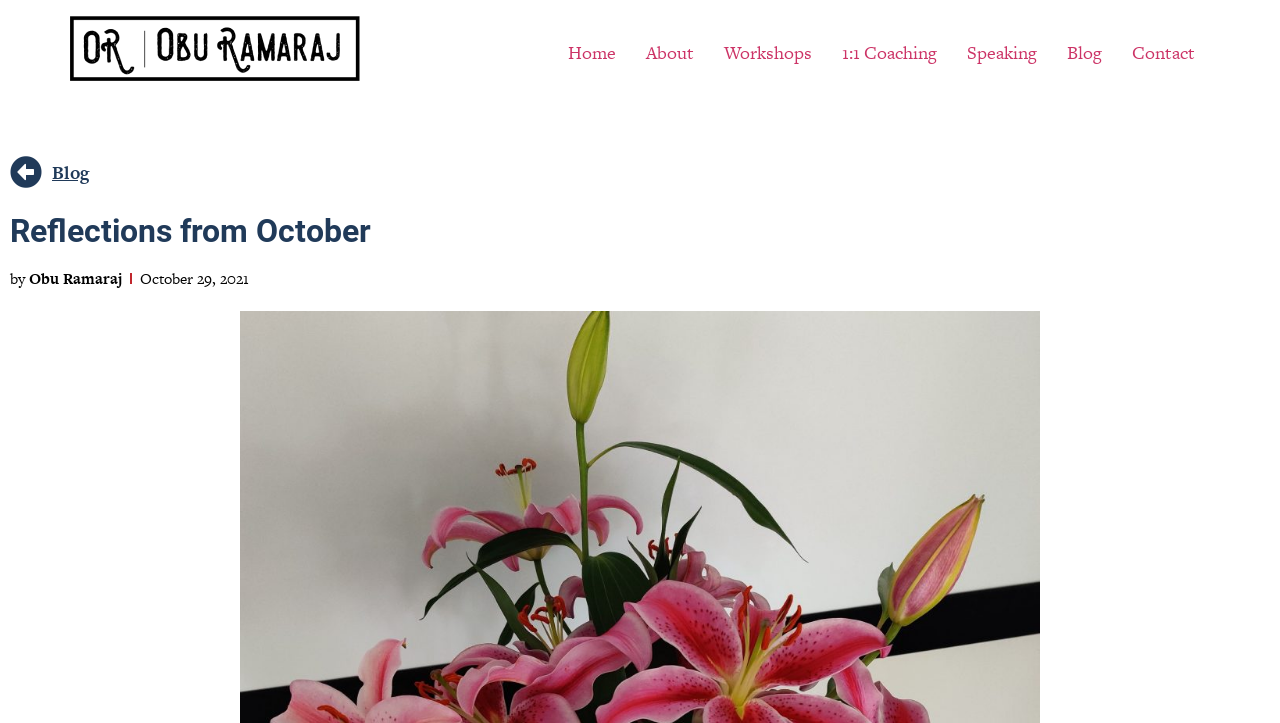What is the date of the blog post?
Give a comprehensive and detailed explanation for the question.

I found the date of the blog post by looking at the link 'October 29, 2021' which is located below the heading 'Reflections from October'.